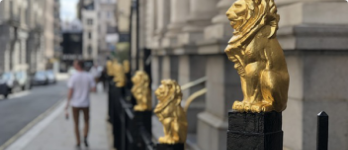What is the lion statue sitting on?
Your answer should be a single word or phrase derived from the screenshot.

Black pedestal